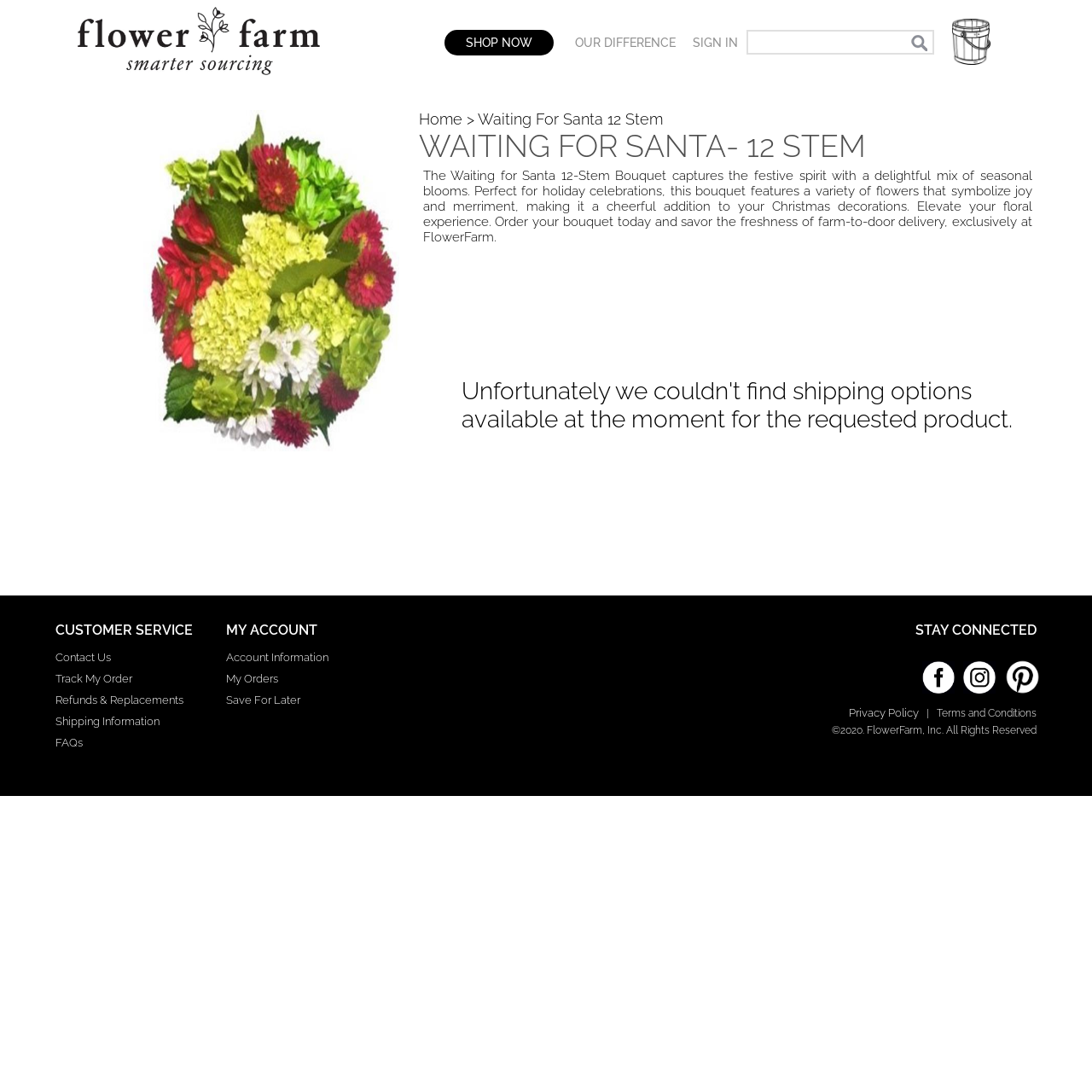Using a single word or phrase, answer the following question: 
What is the text on the top-left corner of the webpage?

FlowerFarm Wholesale Flowers